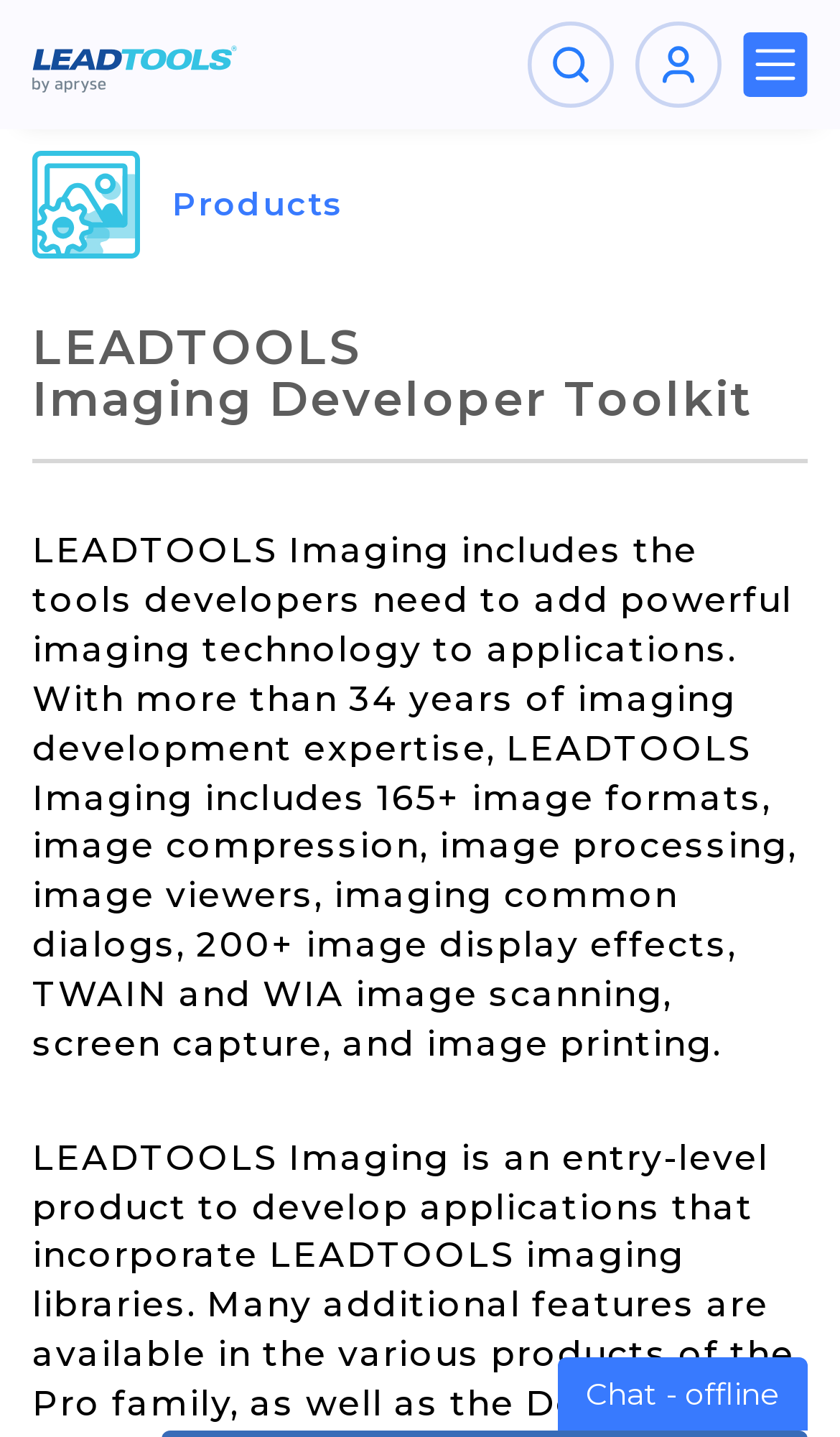Is the chat support available?
Examine the screenshot and reply with a single word or phrase.

No